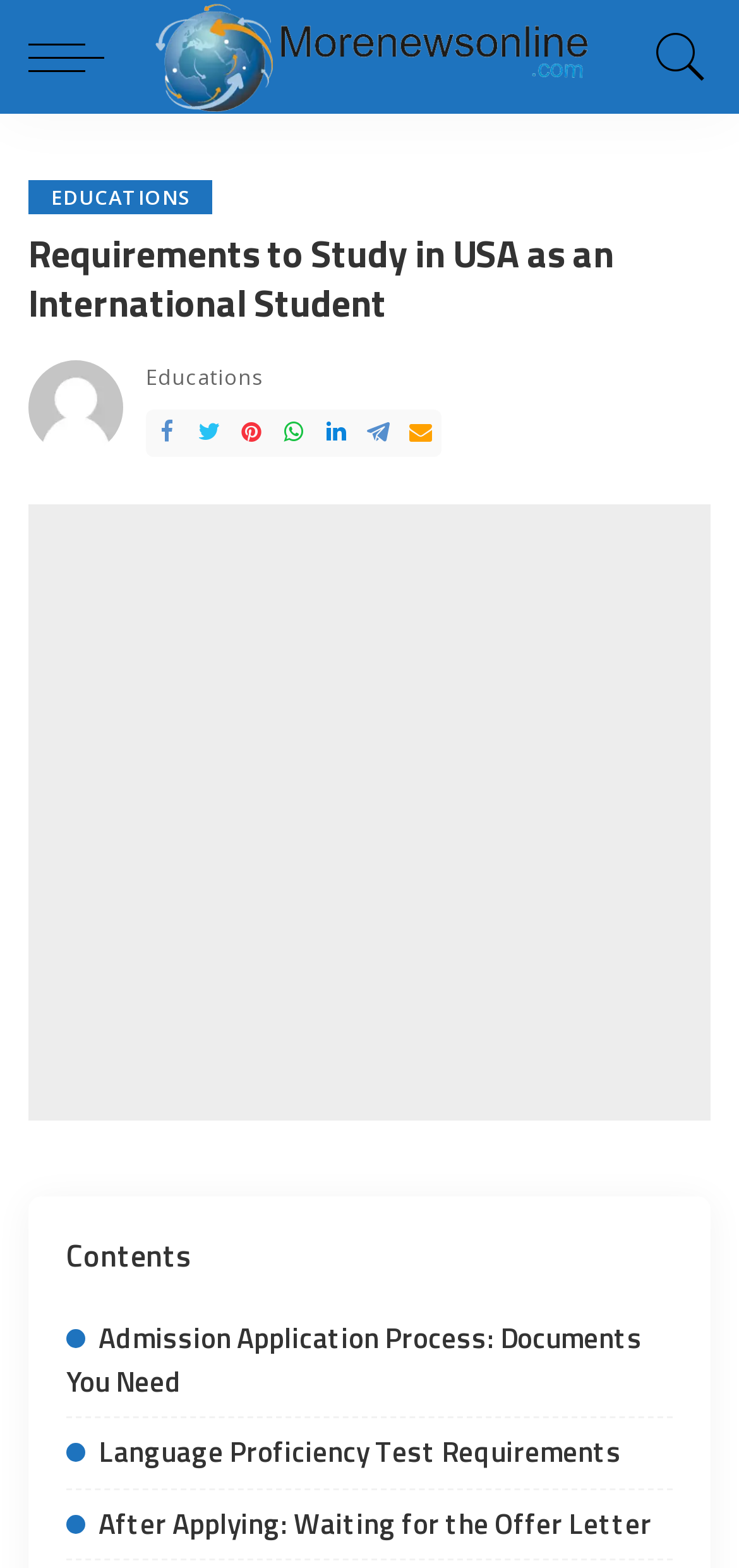Based on the image, please respond to the question with as much detail as possible:
How many sections are in the webpage?

I analyzed the webpage structure and found that there are three main sections: the header section, the contents section, and the advertisement section.